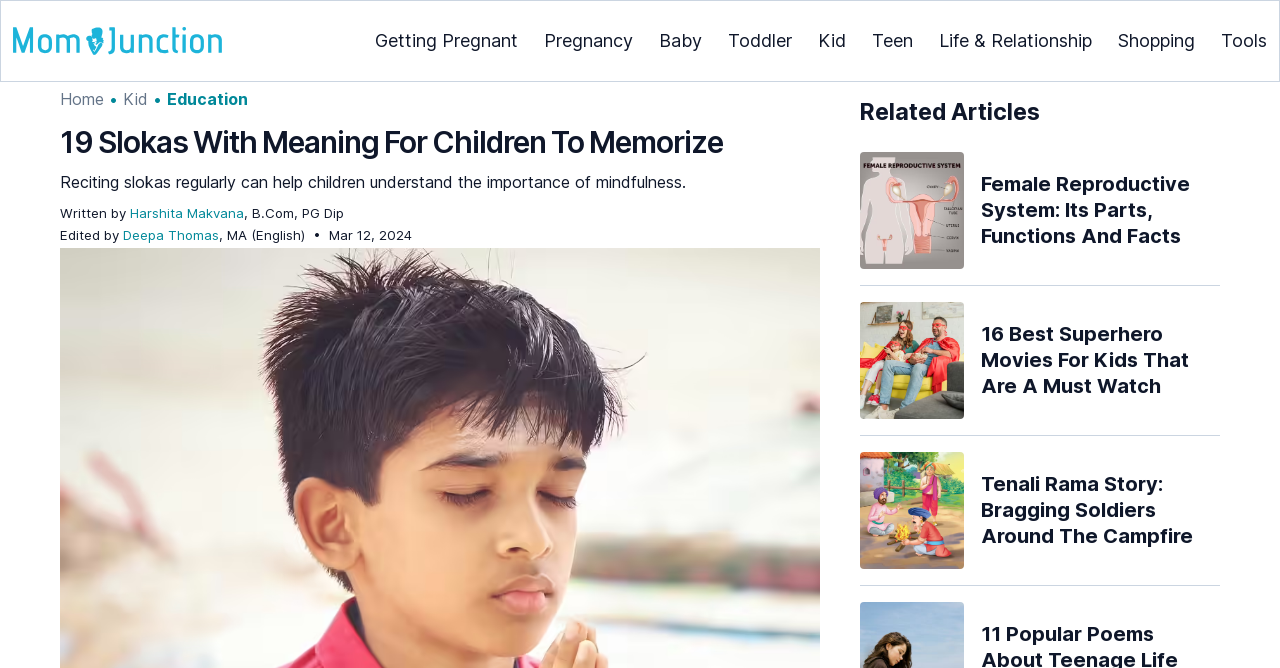Specify the bounding box coordinates for the region that must be clicked to perform the given instruction: "View the article about Tenali Rama Story".

[0.672, 0.677, 0.953, 0.852]